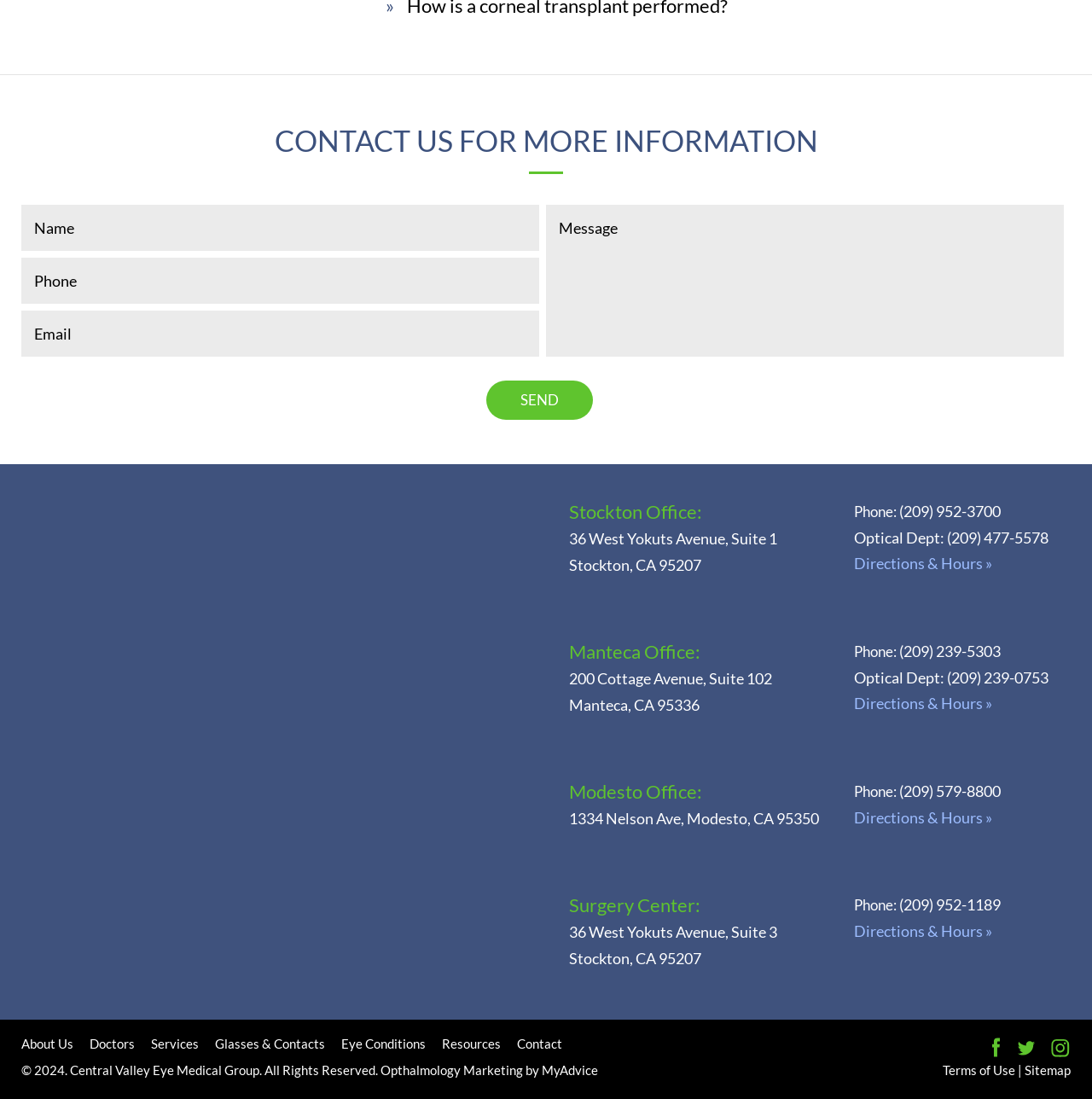Pinpoint the bounding box coordinates of the clickable element needed to complete the instruction: "Get directions to Manteca Office". The coordinates should be provided as four float numbers between 0 and 1: [left, top, right, bottom].

[0.782, 0.631, 0.909, 0.649]